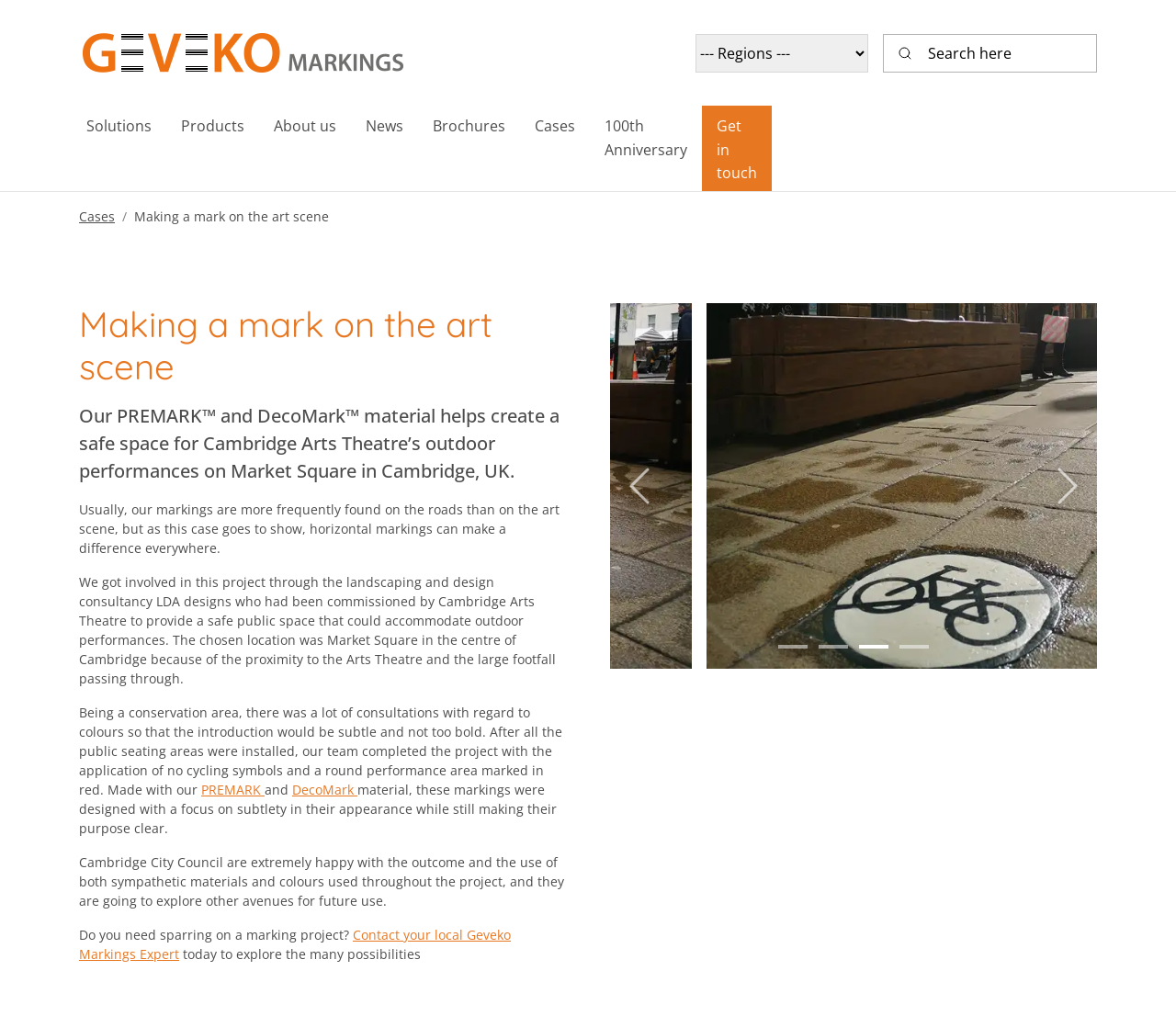Please determine the bounding box coordinates of the element to click on in order to accomplish the following task: "Login to your account". Ensure the coordinates are four float numbers ranging from 0 to 1, i.e., [left, top, right, bottom].

None